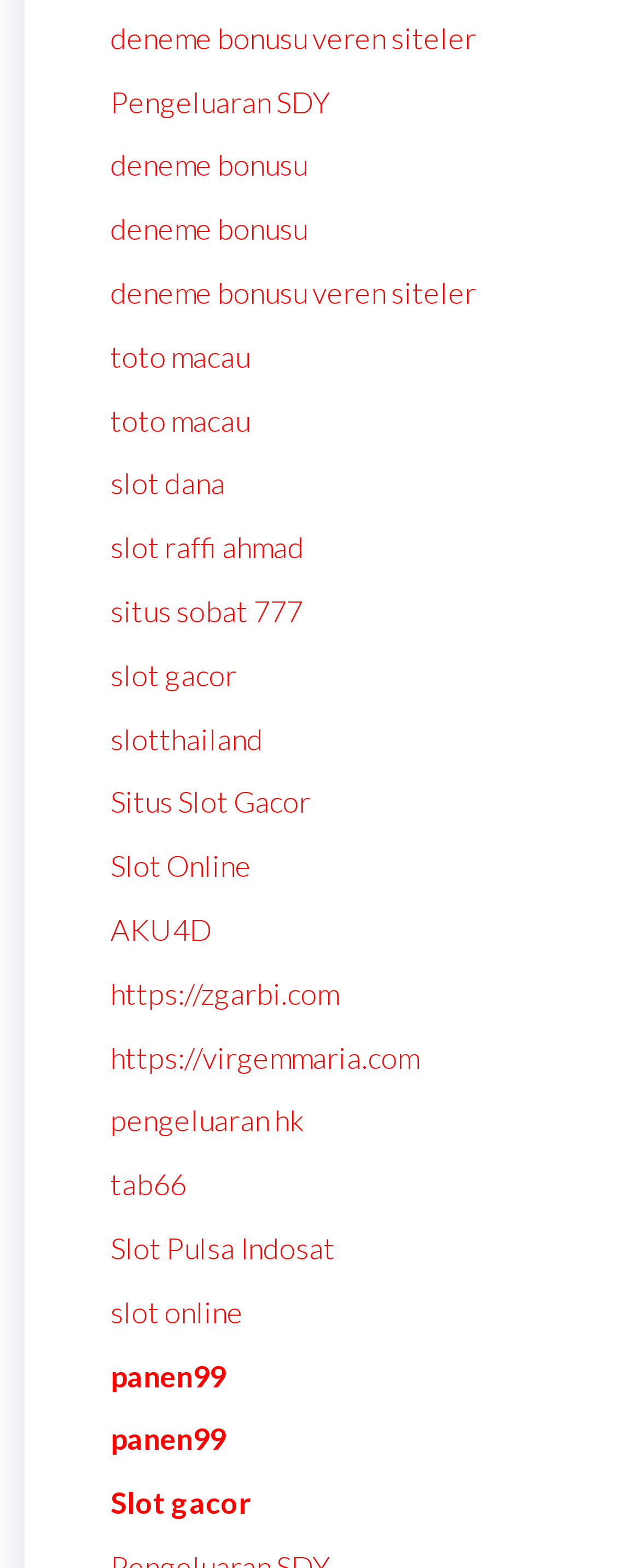Please provide the bounding box coordinates for the element that needs to be clicked to perform the instruction: "Visit Pengeluaran SDY". The coordinates must consist of four float numbers between 0 and 1, formatted as [left, top, right, bottom].

[0.172, 0.053, 0.516, 0.076]